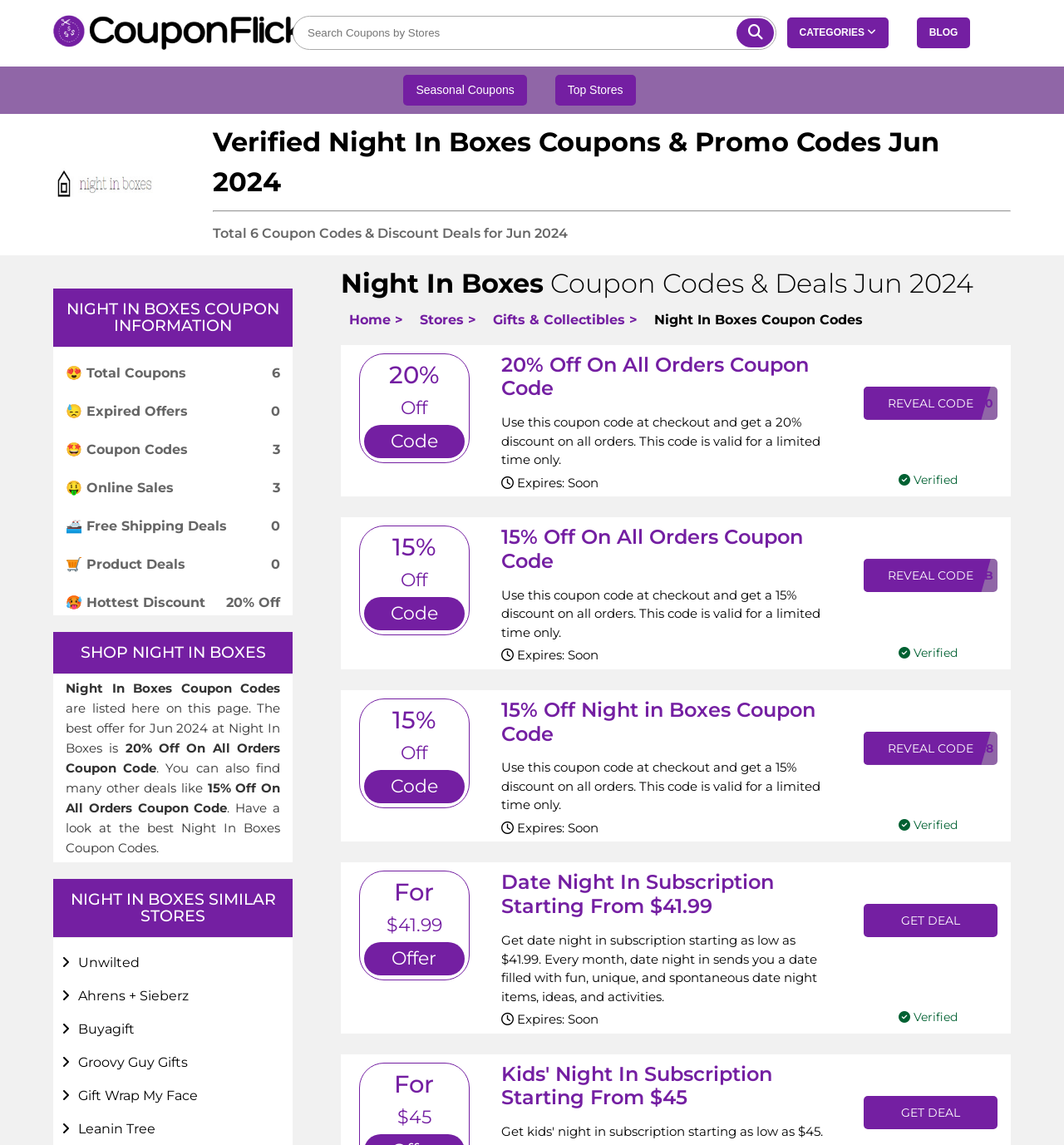What is the expiration status of the coupon codes?
Examine the screenshot and reply with a single word or phrase.

Expires: Soon